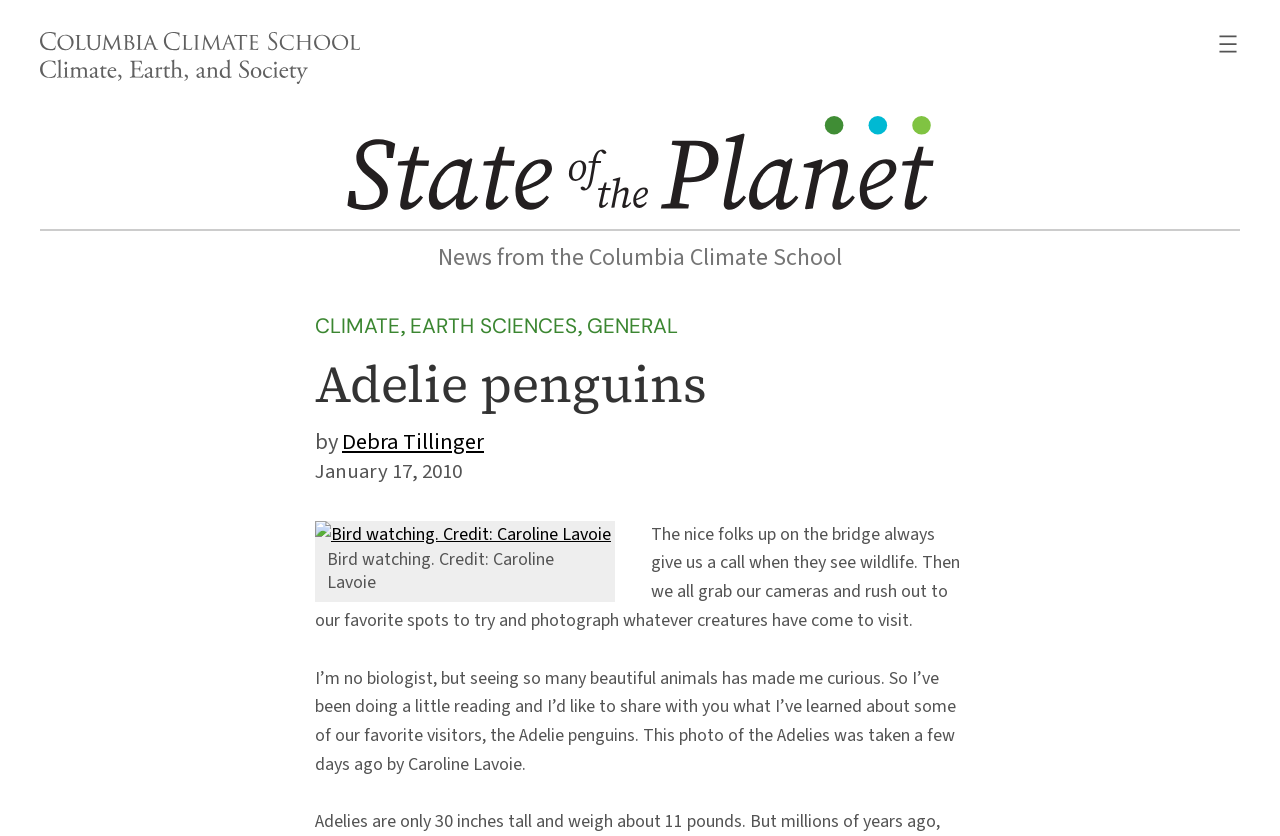Please find the bounding box coordinates of the element that must be clicked to perform the given instruction: "View the article by Debra Tillinger". The coordinates should be four float numbers from 0 to 1, i.e., [left, top, right, bottom].

[0.267, 0.509, 0.378, 0.547]